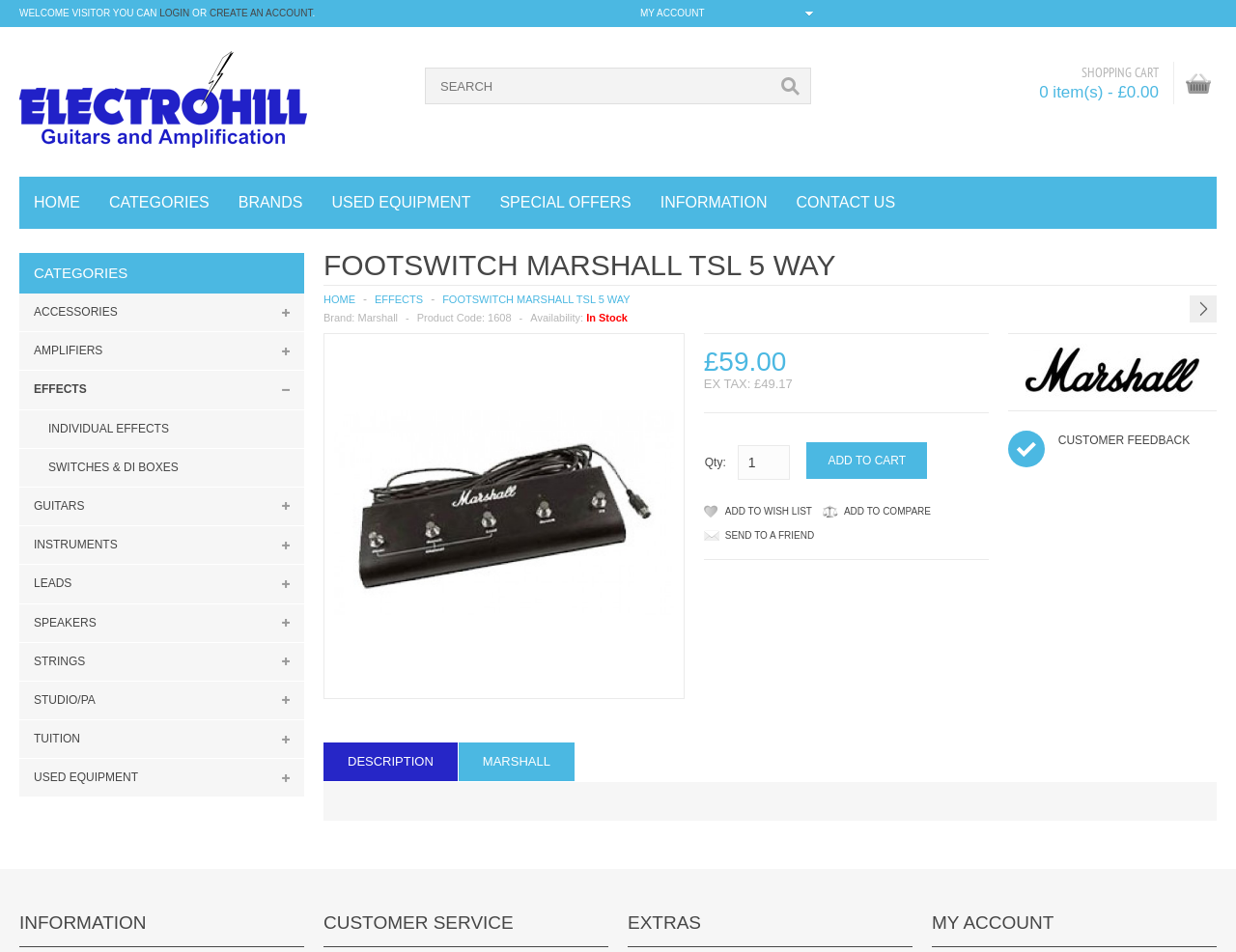Locate the bounding box coordinates of the item that should be clicked to fulfill the instruction: "search for products".

[0.344, 0.071, 0.656, 0.11]